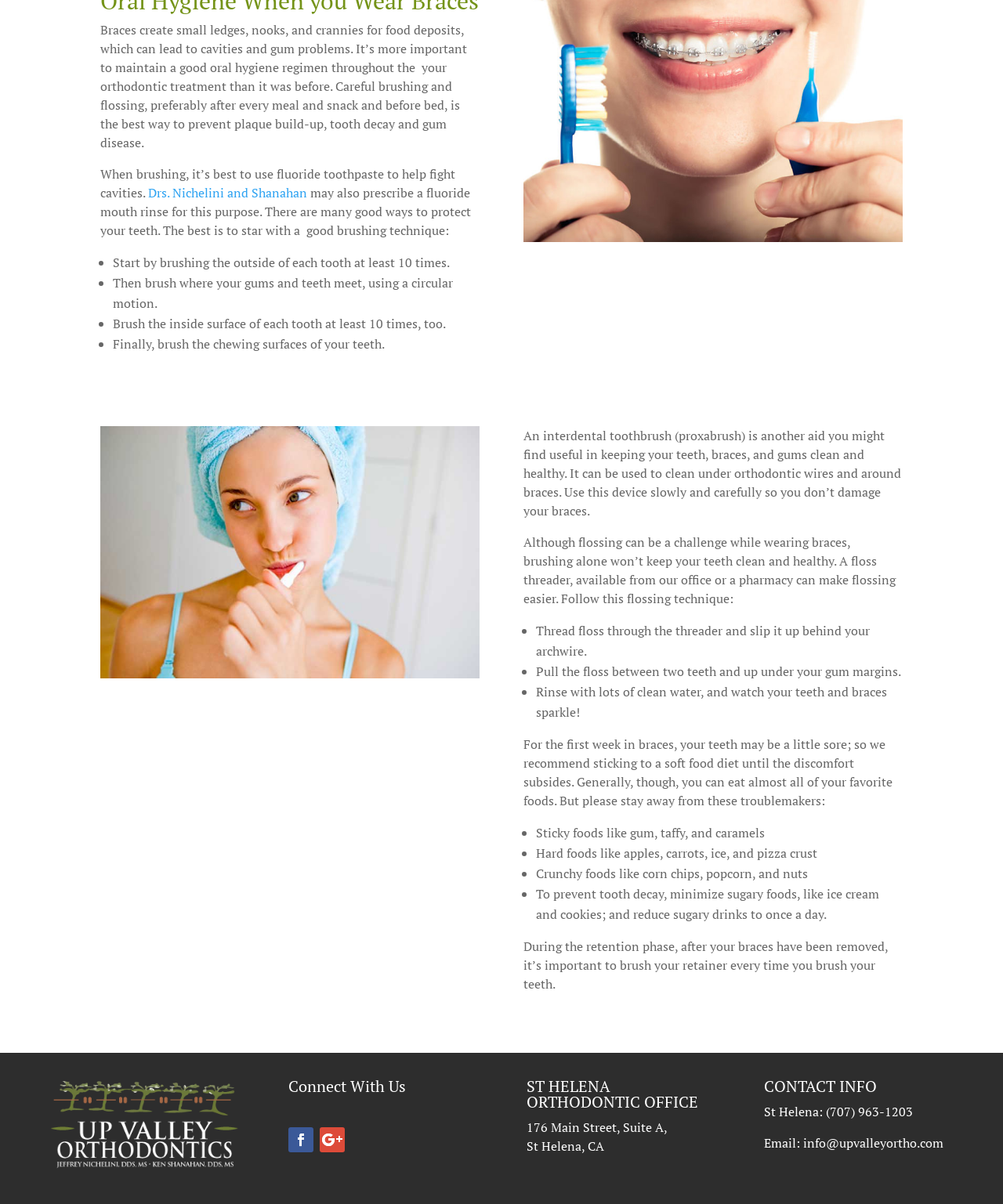Predict the bounding box coordinates for the UI element described as: "Follow". The coordinates should be four float numbers between 0 and 1, presented as [left, top, right, bottom].

[0.287, 0.936, 0.312, 0.957]